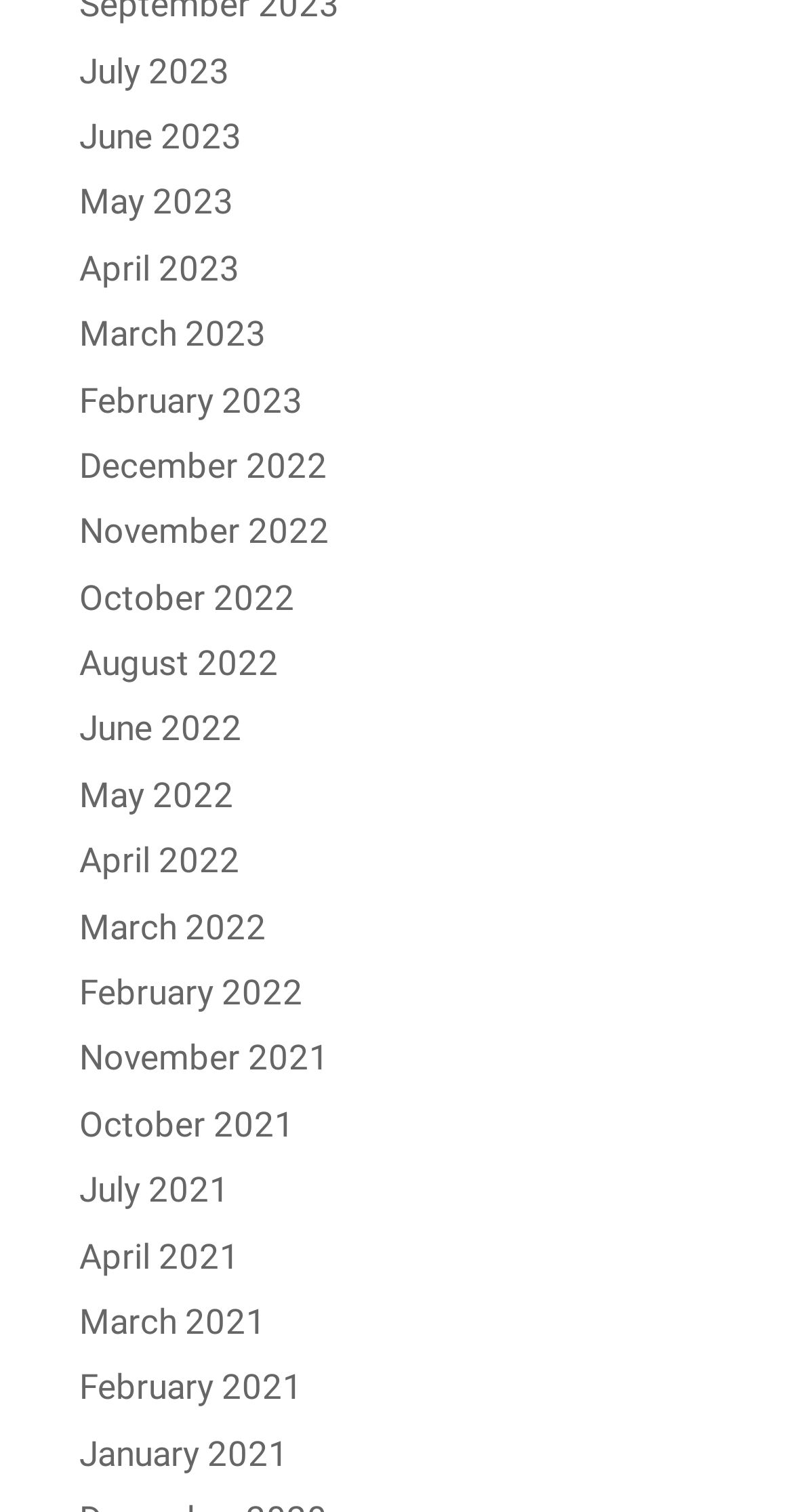Give a succinct answer to this question in a single word or phrase: 
What is the latest month listed on the webpage?

July 2023